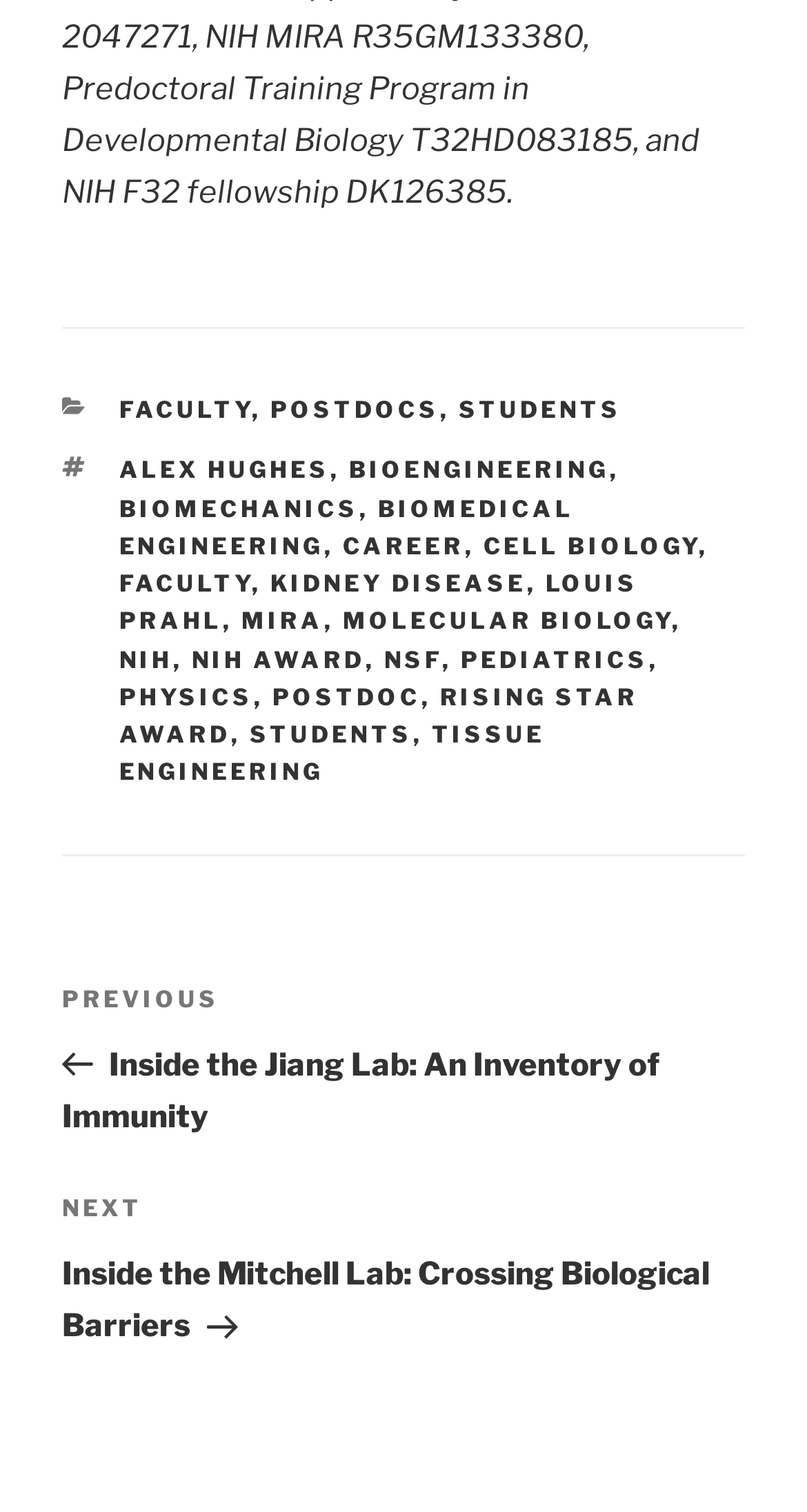Identify the bounding box coordinates of the element that should be clicked to fulfill this task: "Read about CELL BIOLOGY". The coordinates should be provided as four float numbers between 0 and 1, i.e., [left, top, right, bottom].

[0.599, 0.351, 0.865, 0.37]